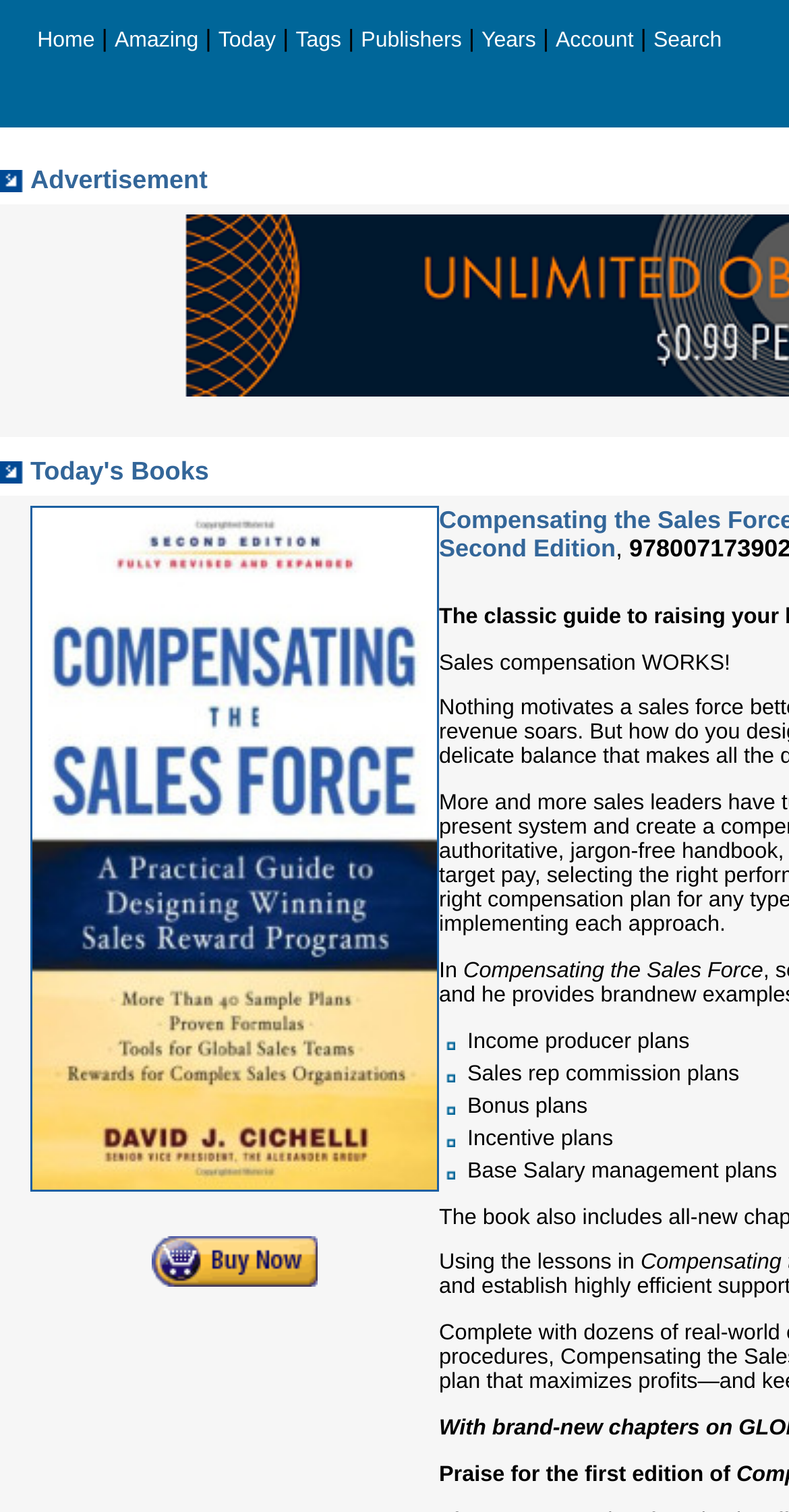How many links are in the top navigation bar?
Look at the screenshot and provide an in-depth answer.

I counted the links in the top navigation bar, which are 'Home', 'Amazing', 'Today', 'Tags', 'Publishers', 'Years', 'Account', and 'Search', totaling 9 links.